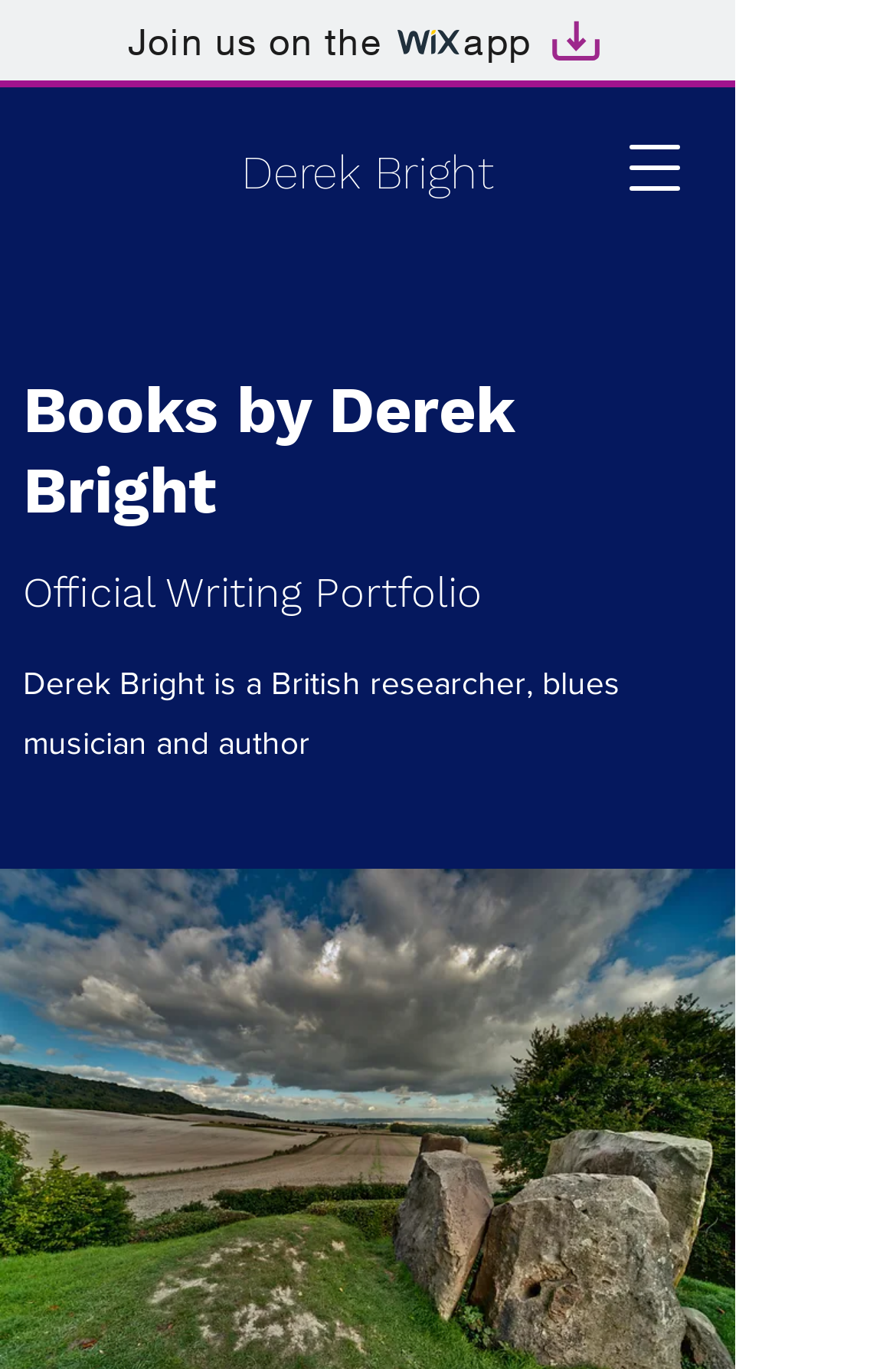Please locate the UI element described by "Technology News" and provide its bounding box coordinates.

None